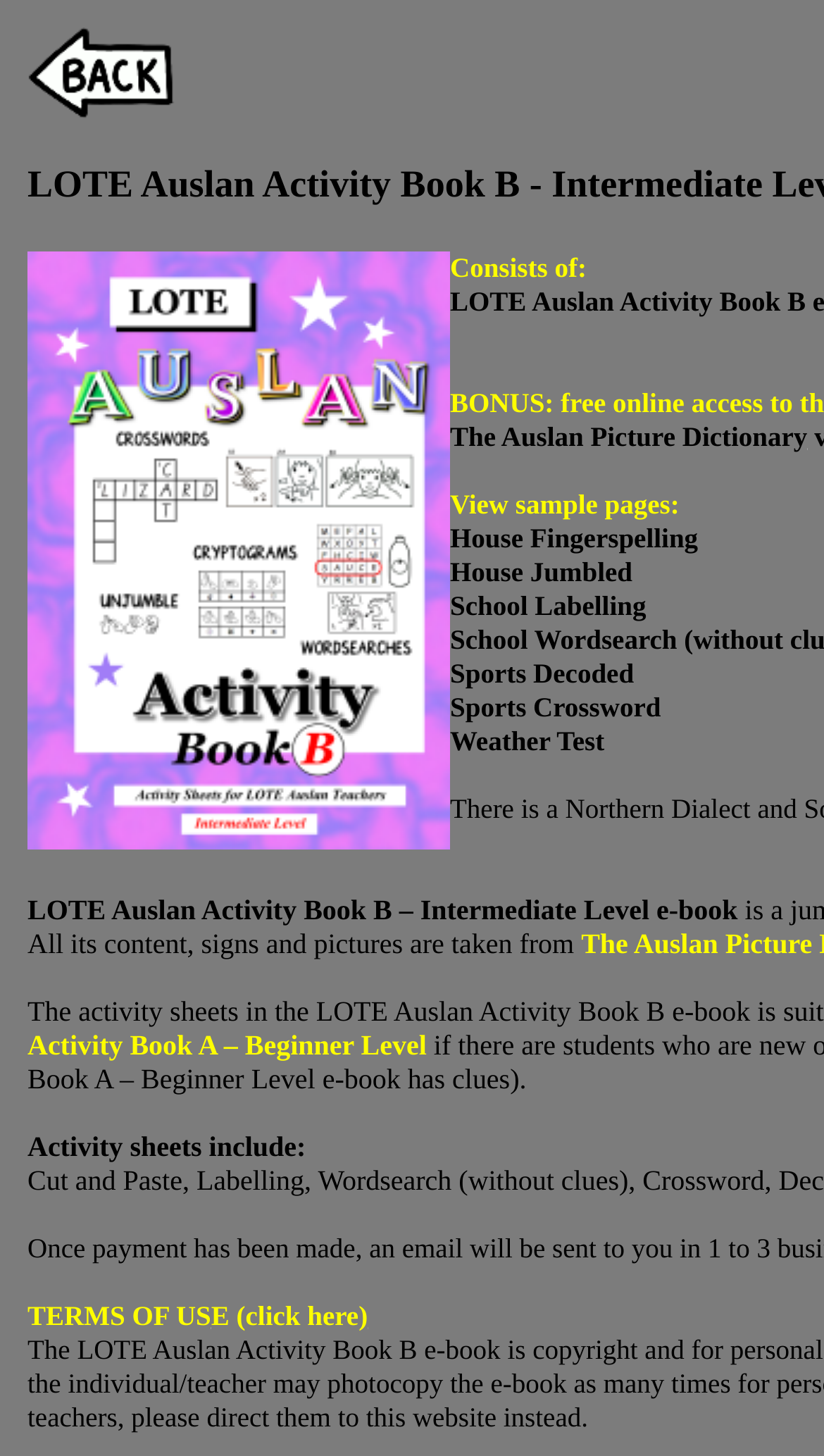Please specify the bounding box coordinates of the element that should be clicked to execute the given instruction: 'View sample pages'. Ensure the coordinates are four float numbers between 0 and 1, expressed as [left, top, right, bottom].

[0.546, 0.335, 0.825, 0.357]